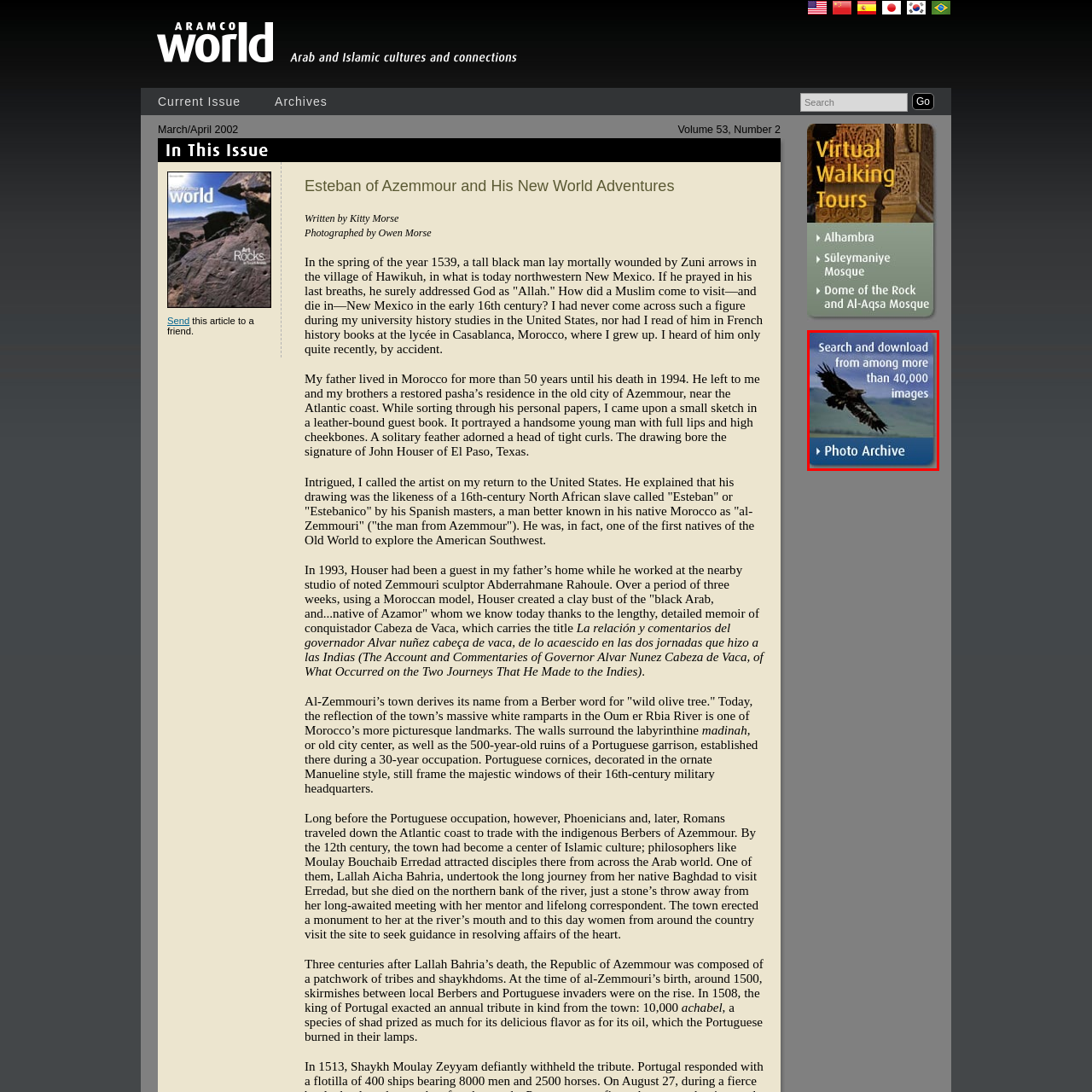Focus on the part of the image that is marked with a yellow outline and respond in detail to the following inquiry based on what you observe: 
How many images are available in the Photo Archive?

According to the call-to-action accompanying the image, there are more than 40,000 images available in the Photo Archive, which viewers can search and download from.